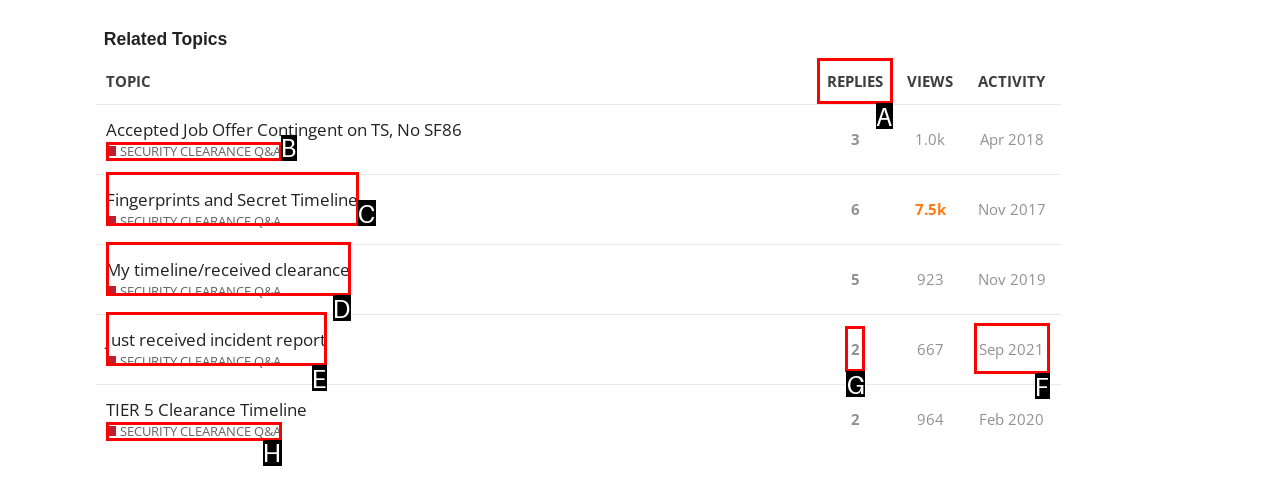Select the letter of the UI element that matches this task: Sort by replies
Provide the answer as the letter of the correct choice.

A